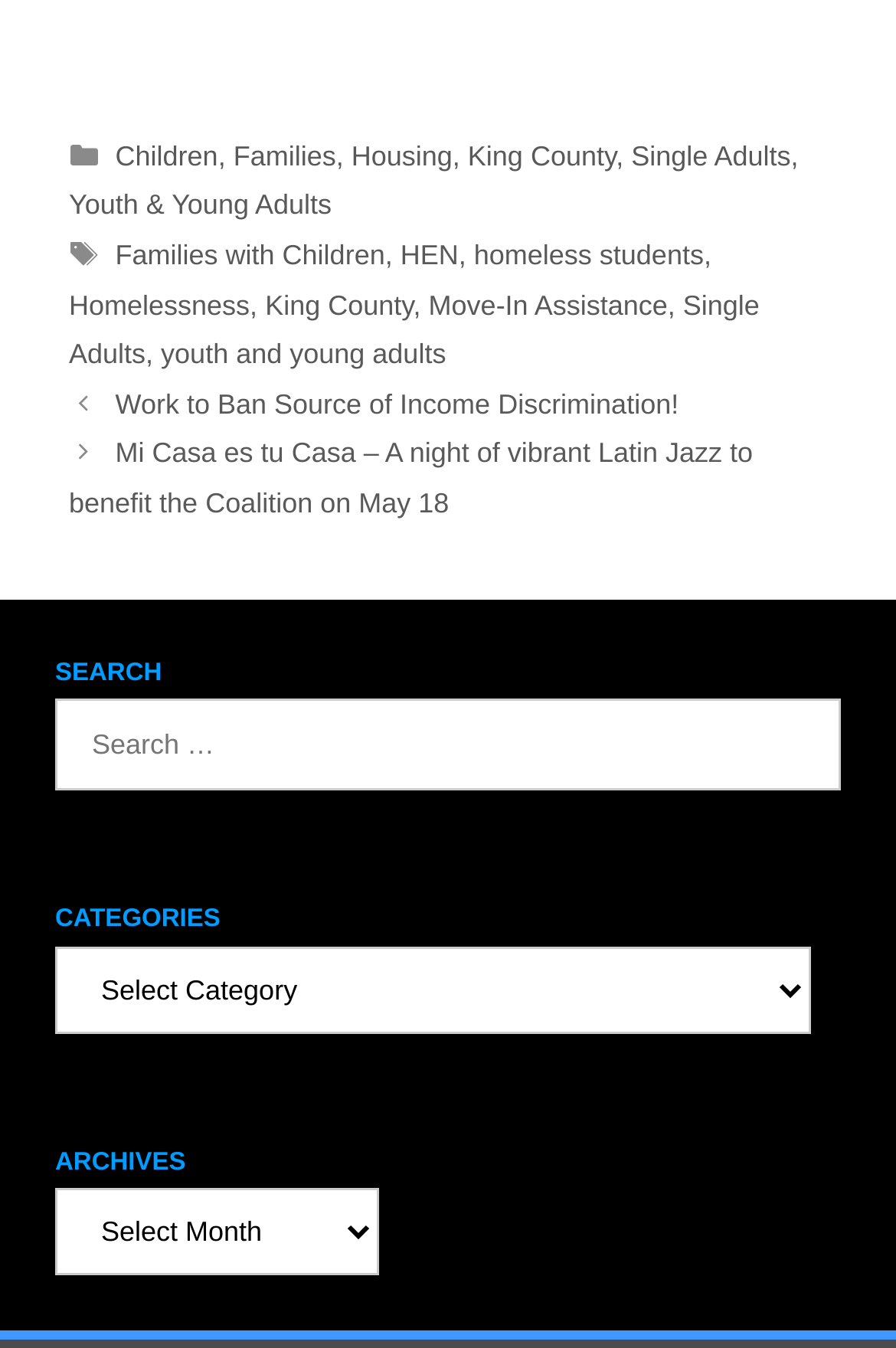How many categories are listed?
Using the information presented in the image, please offer a detailed response to the question.

I counted the number of links under the 'Categories' section, which are 'Children', 'Families', 'Housing', 'King County', 'Single Adults', 'Youth & Young Adults', 'Families with Children', and 'HEN'. There are 8 categories in total.